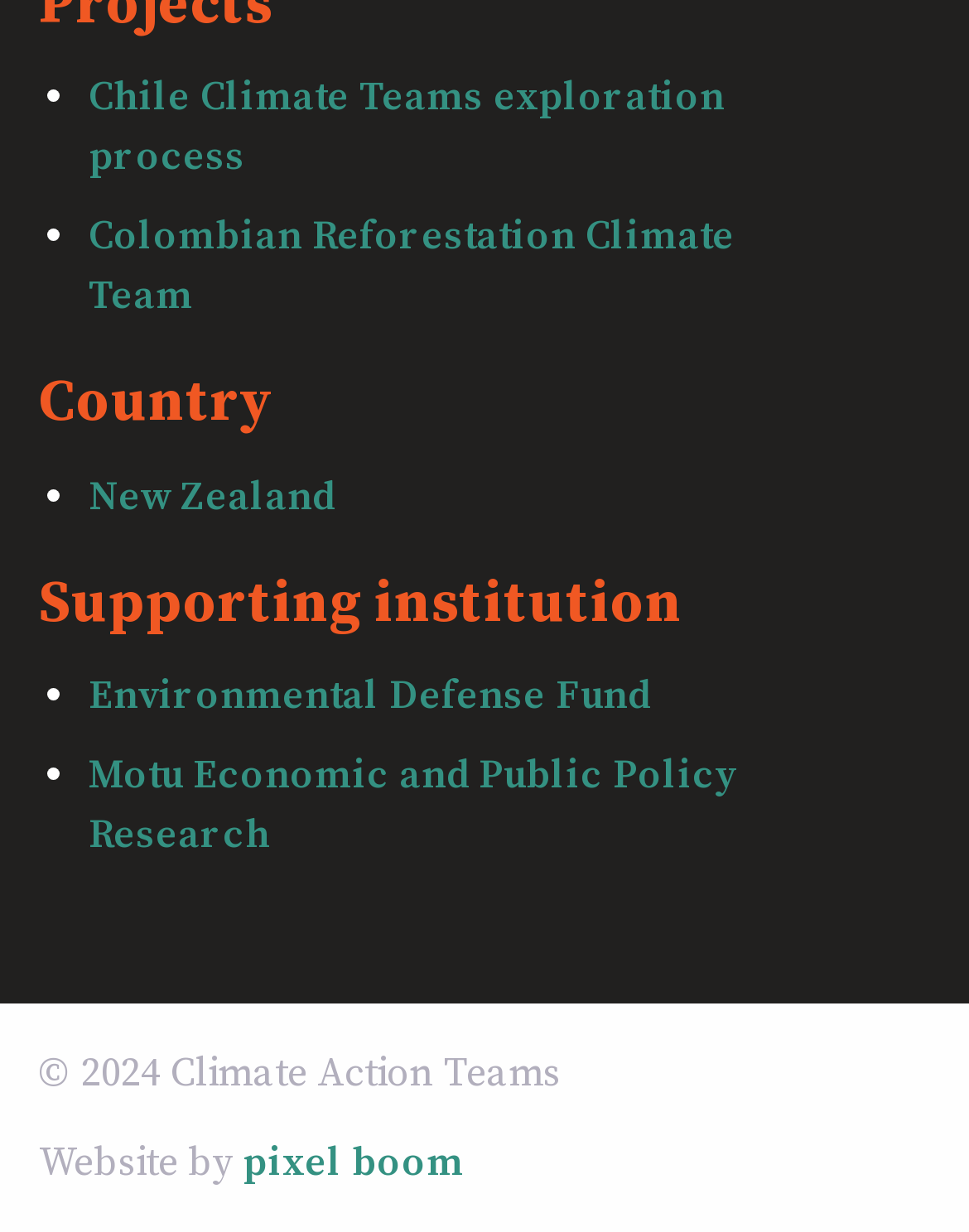Carefully observe the image and respond to the question with a detailed answer:
How many teams are listed on the webpage?

I counted the number of links at the top of the webpage and found two teams: 'Chile Climate Teams exploration process' and 'Colombian Reforestation Climate Team'.